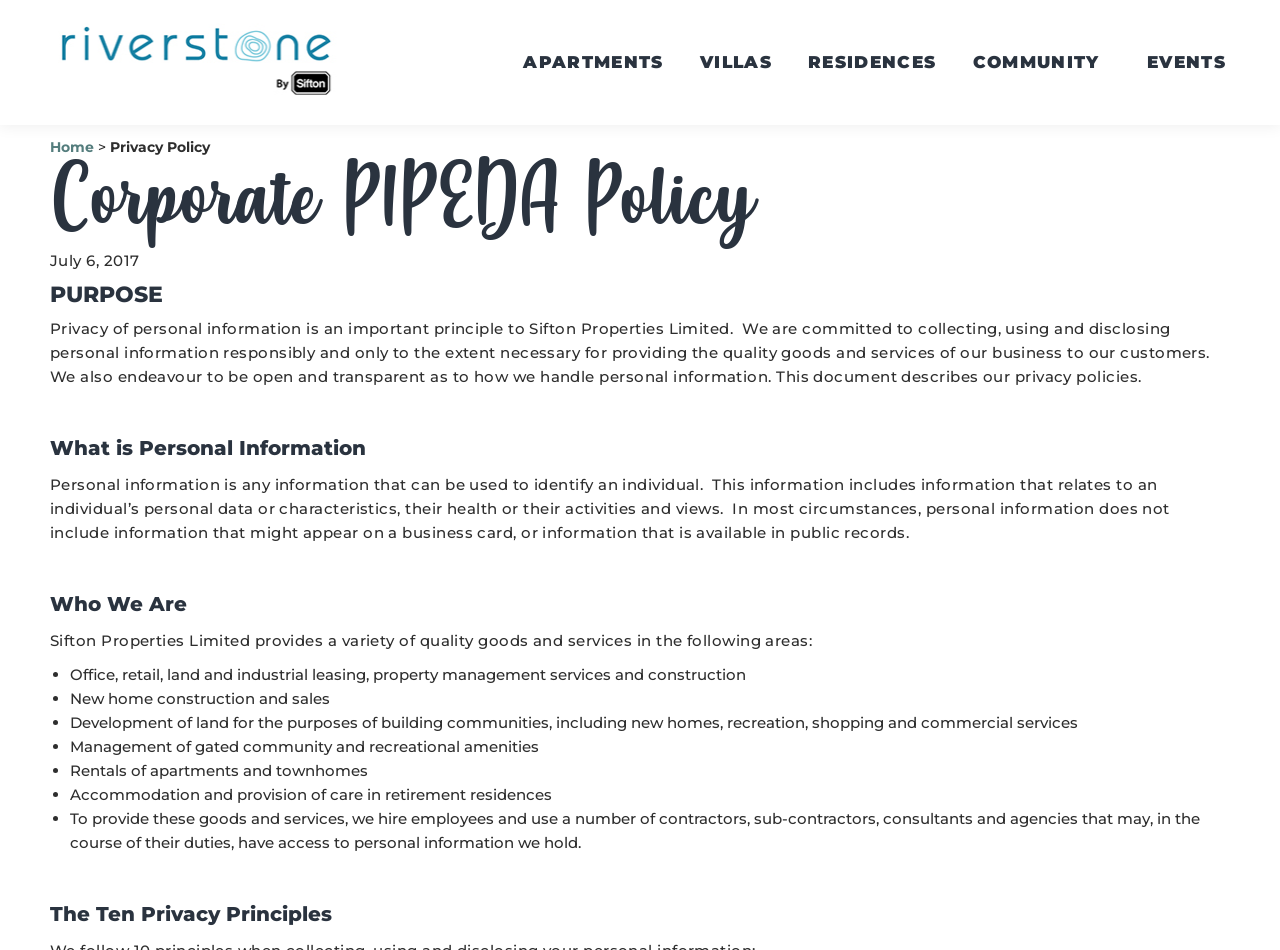Give a one-word or phrase response to the following question: What type of information is not considered personal information?

Information on a business card